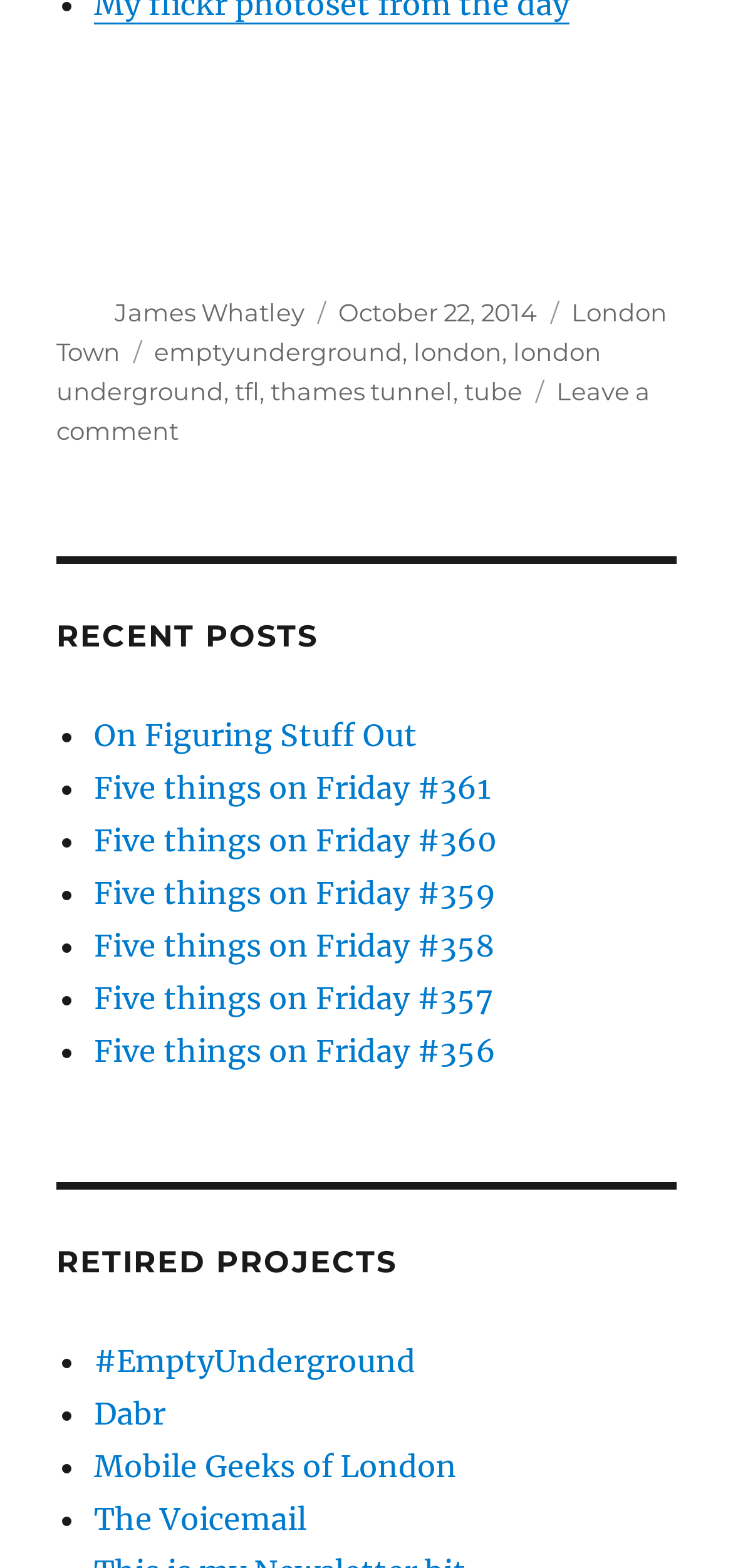Where is the author of the post 'Walking the Thames Tunnel' from?
Kindly give a detailed and elaborate answer to the question.

The answer can be found in the footer section of the webpage, where it says 'London Town' as the location of the author of the post 'Walking the Thames Tunnel'.